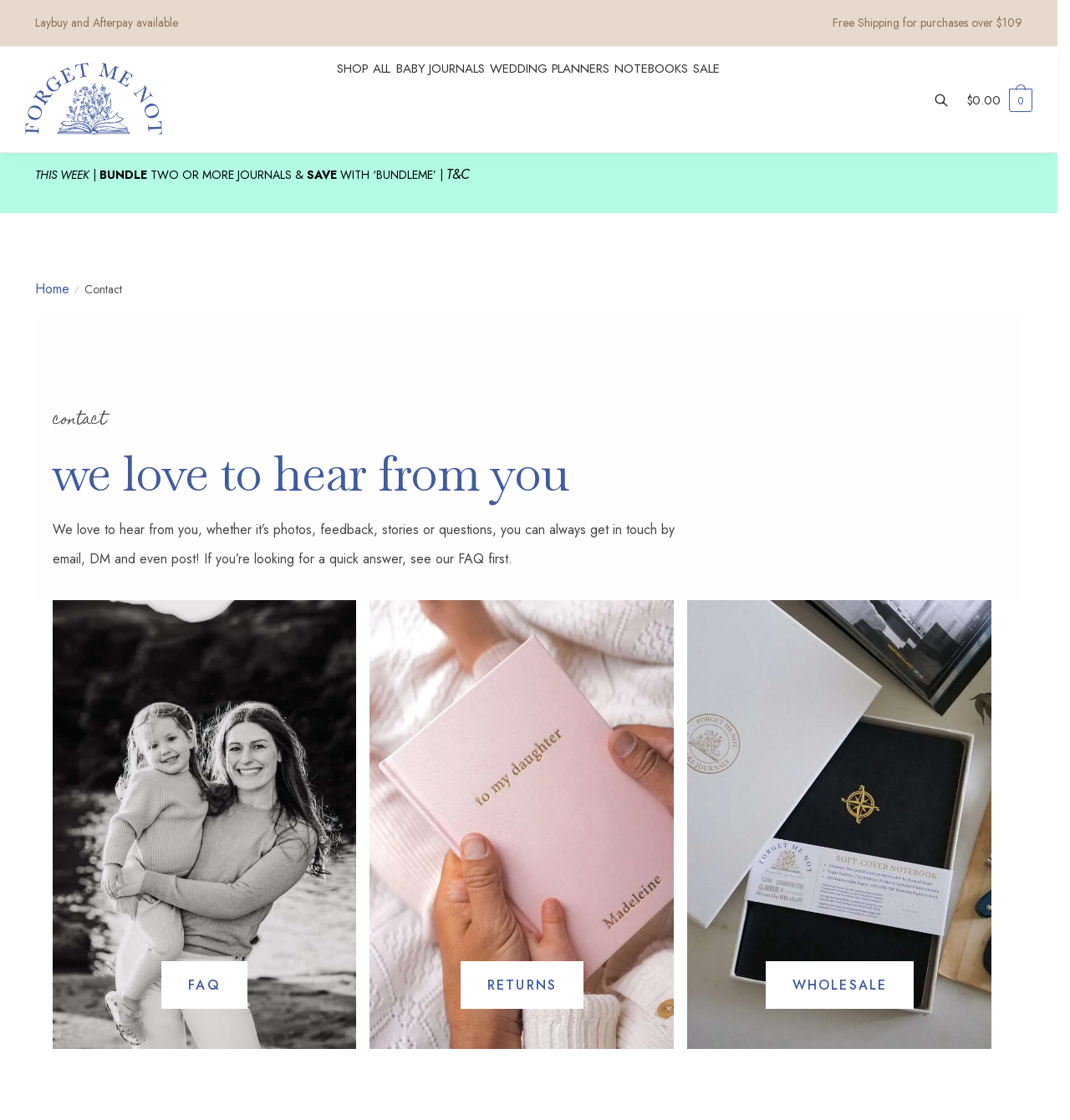Locate the coordinates of the bounding box for the clickable region that fulfills this instruction: "Click on the 'About' link".

None